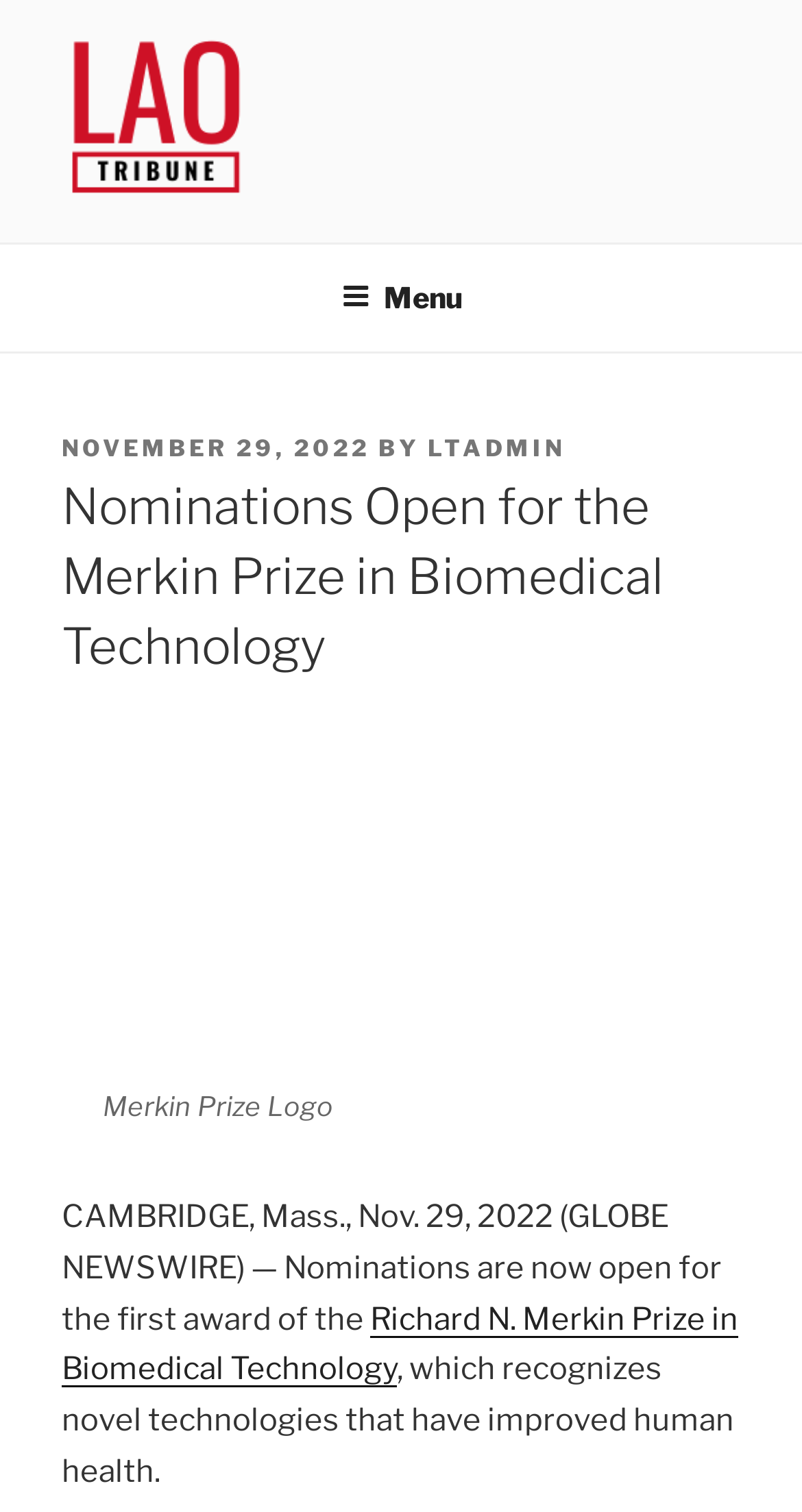What is the title or heading displayed on the webpage?

Nominations Open for the Merkin Prize in Biomedical Technology